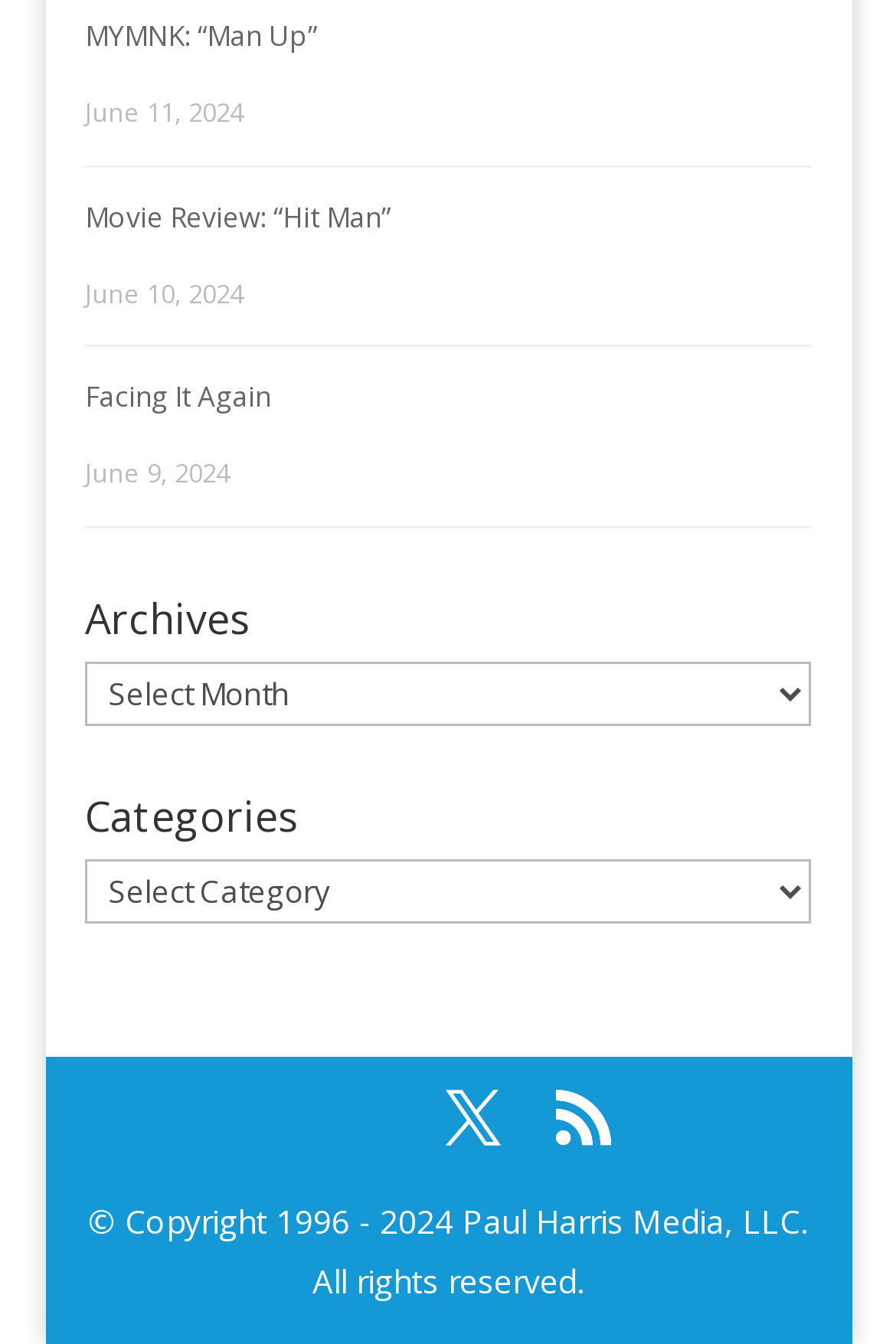What is the name of the section that lists past articles?
Make sure to answer the question with a detailed and comprehensive explanation.

I found a heading element that says 'Archives' and is associated with a combobox, which suggests that it is a section that lists past articles.